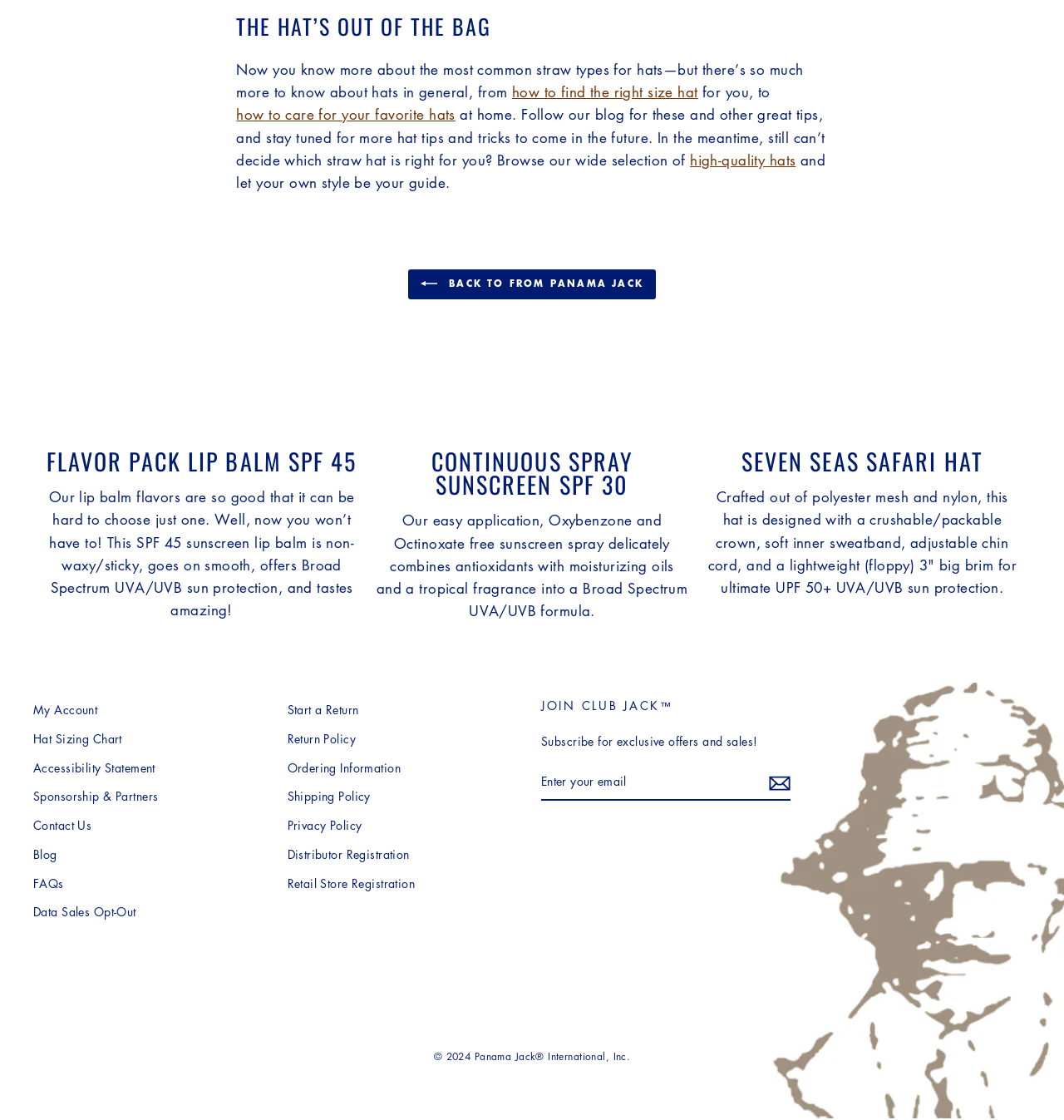Find the bounding box coordinates of the clickable area that will achieve the following instruction: "Click on 'My Account'".

[0.031, 0.622, 0.092, 0.645]